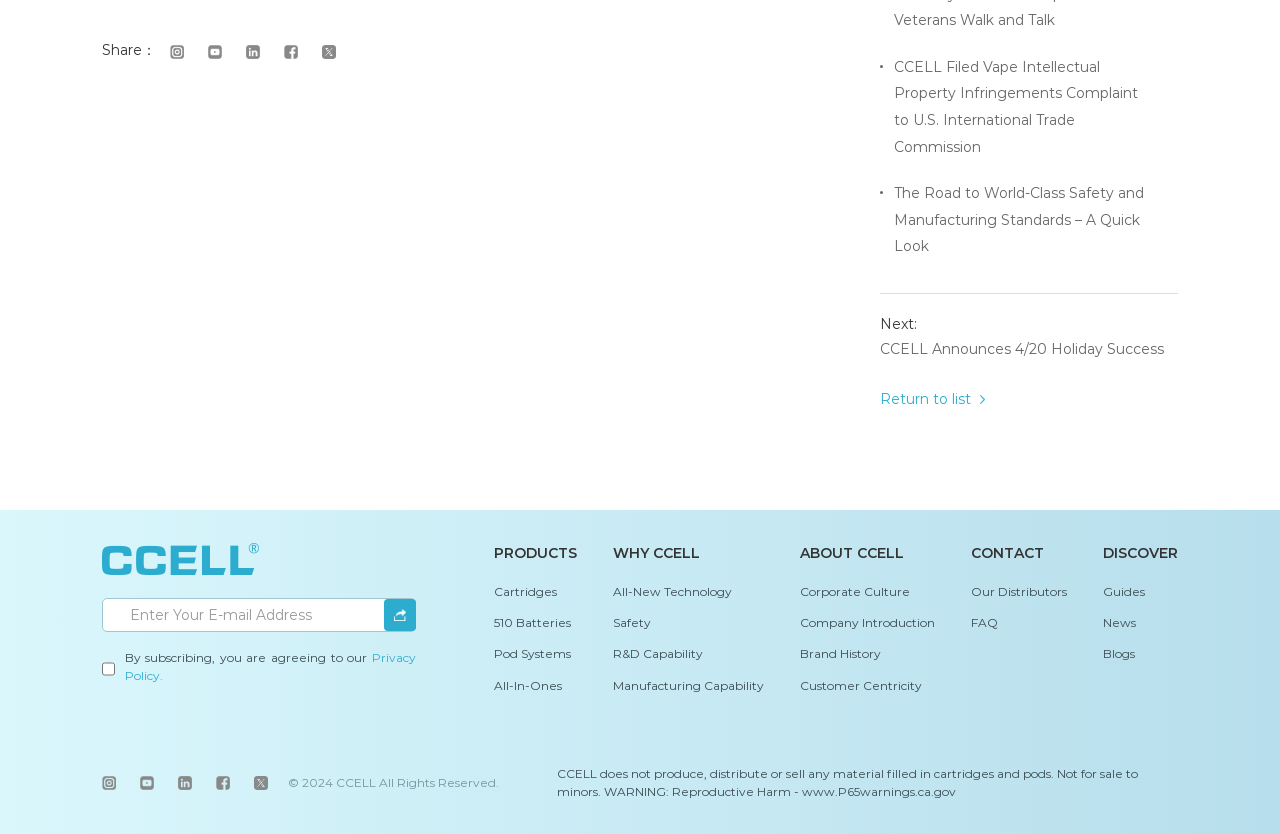Could you find the bounding box coordinates of the clickable area to complete this instruction: "Click the Instagram link"?

[0.133, 0.05, 0.159, 0.071]